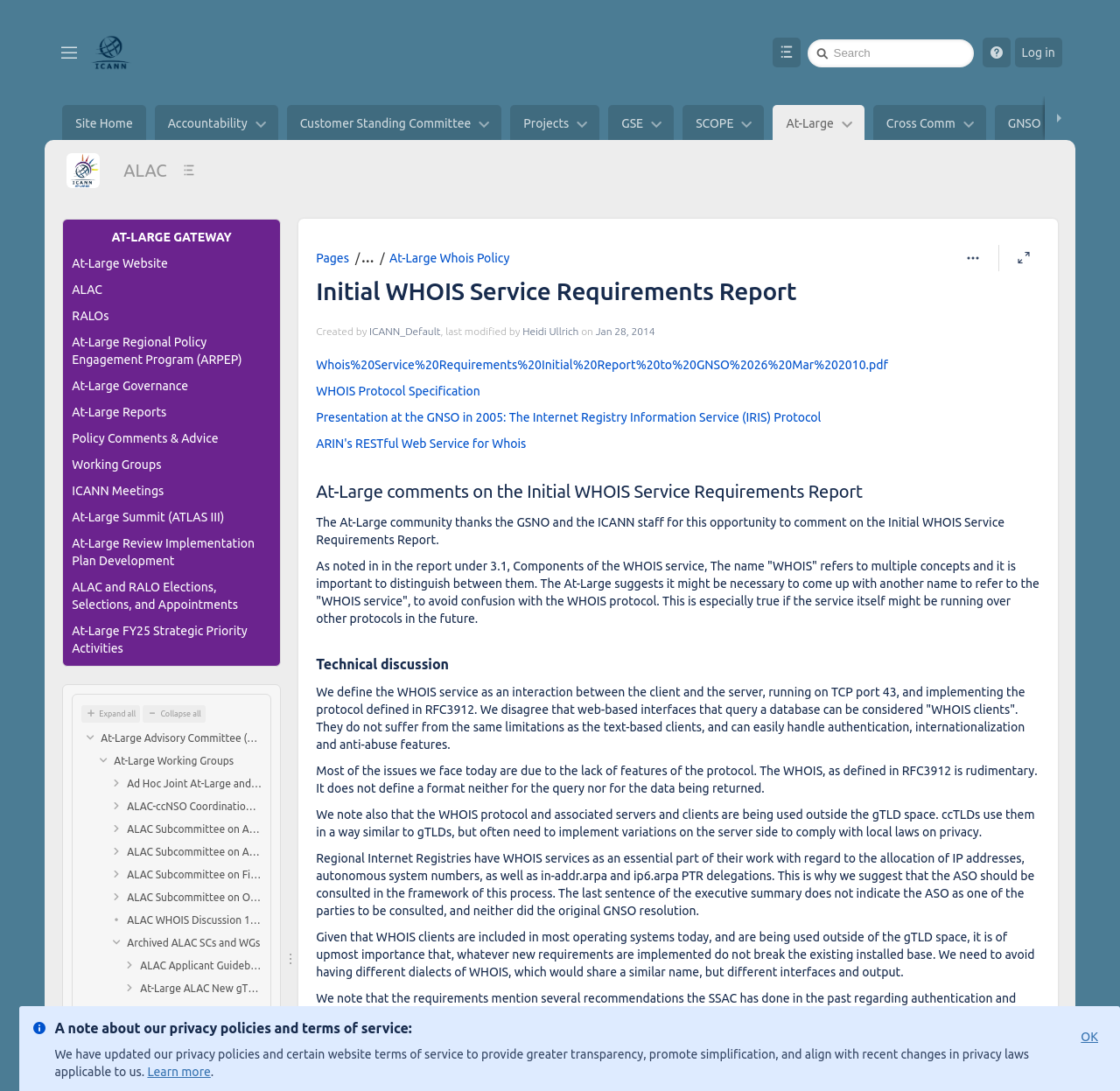Please identify the bounding box coordinates of the region to click in order to complete the task: "Click on the 'Site switcher' button". The coordinates must be four float numbers between 0 and 1, specified as [left, top, right, bottom].

[0.048, 0.034, 0.076, 0.06]